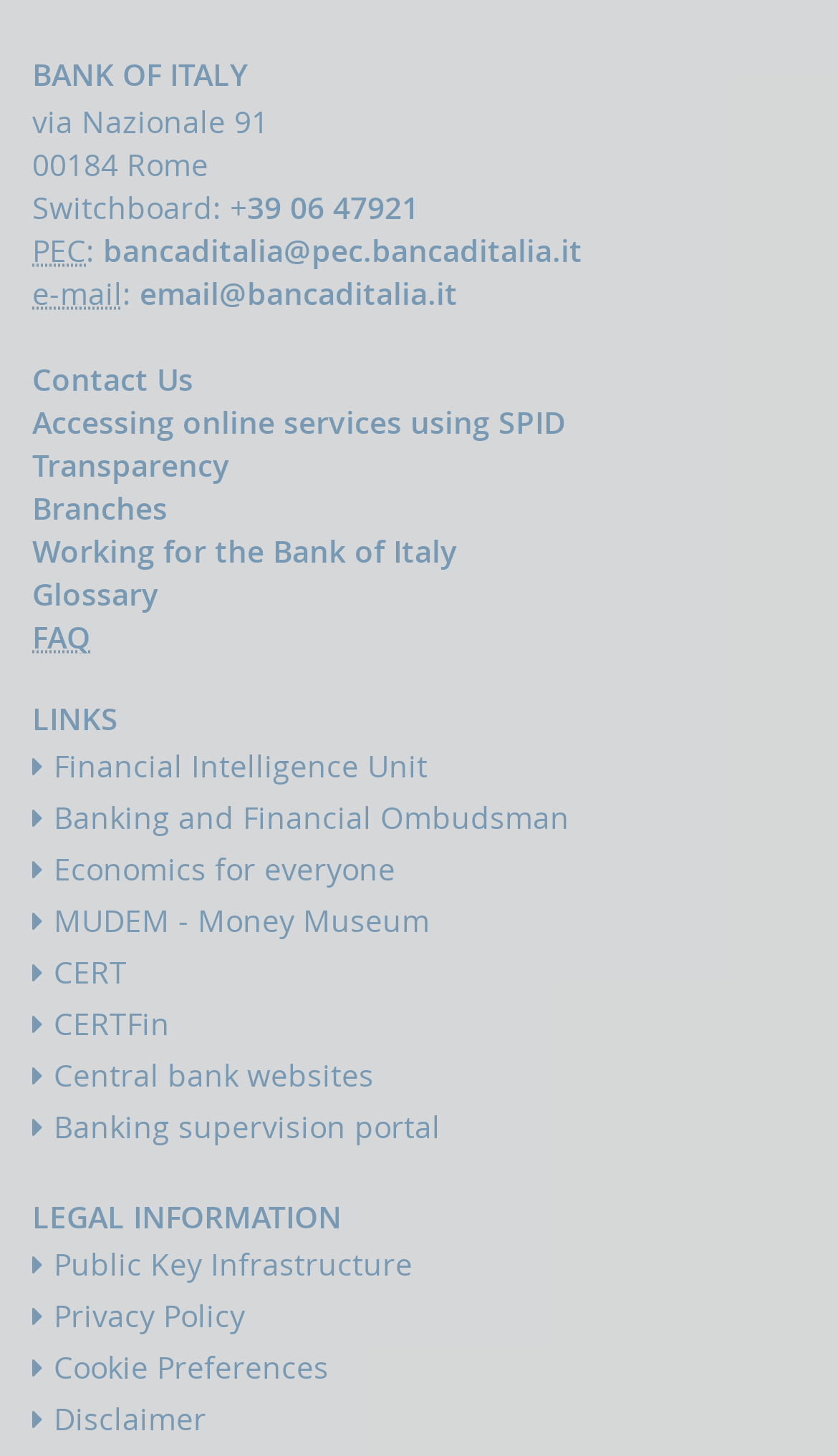What is the topic of the 'Economics for everyone' link?
Make sure to answer the question with a detailed and comprehensive explanation.

The topic of the 'Economics for everyone' link can be inferred from the text of the link itself, which suggests that it is related to economics and is intended for a general audience.